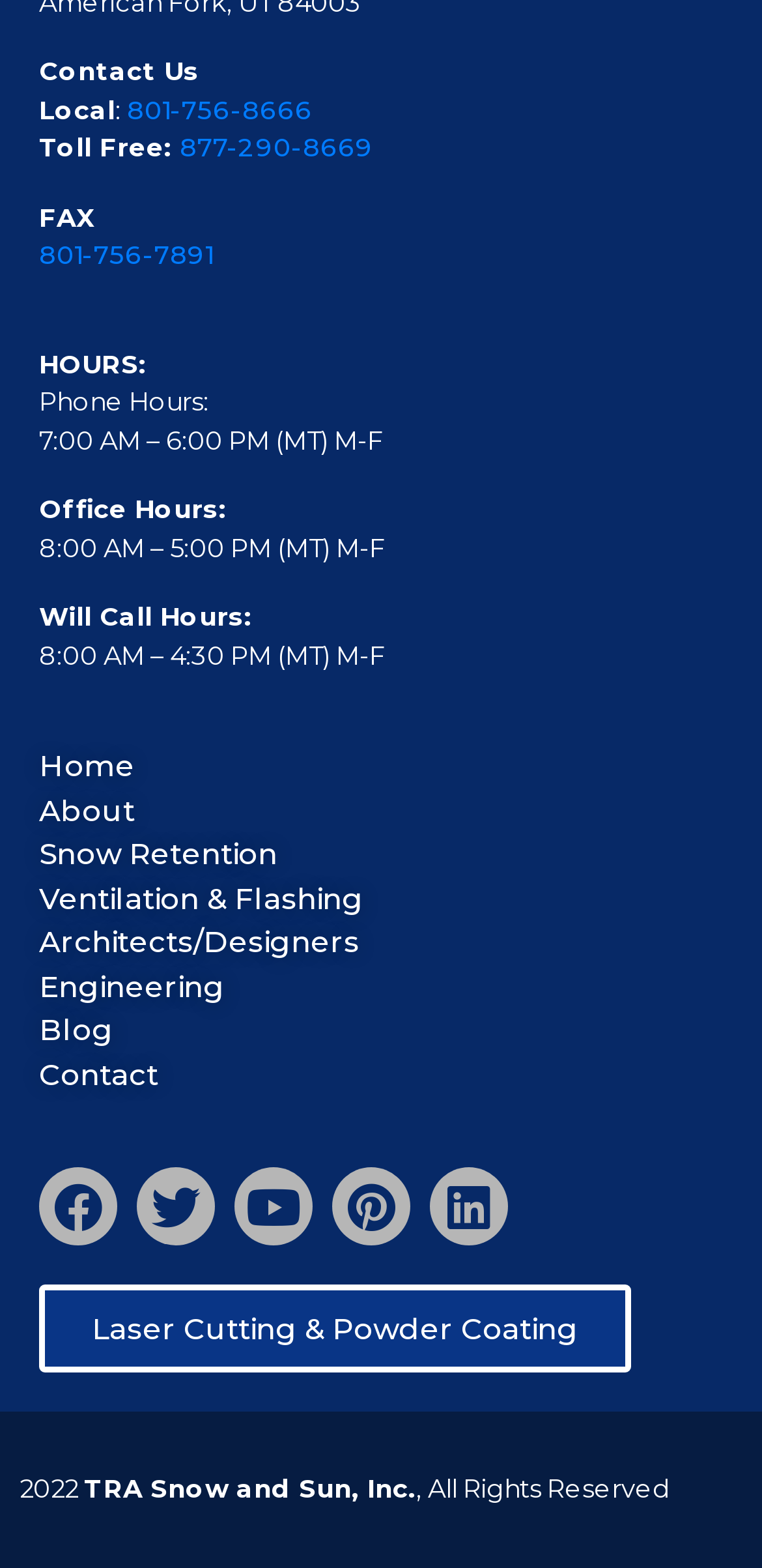Determine the bounding box for the UI element described here: "Youtube".

[0.308, 0.745, 0.41, 0.795]